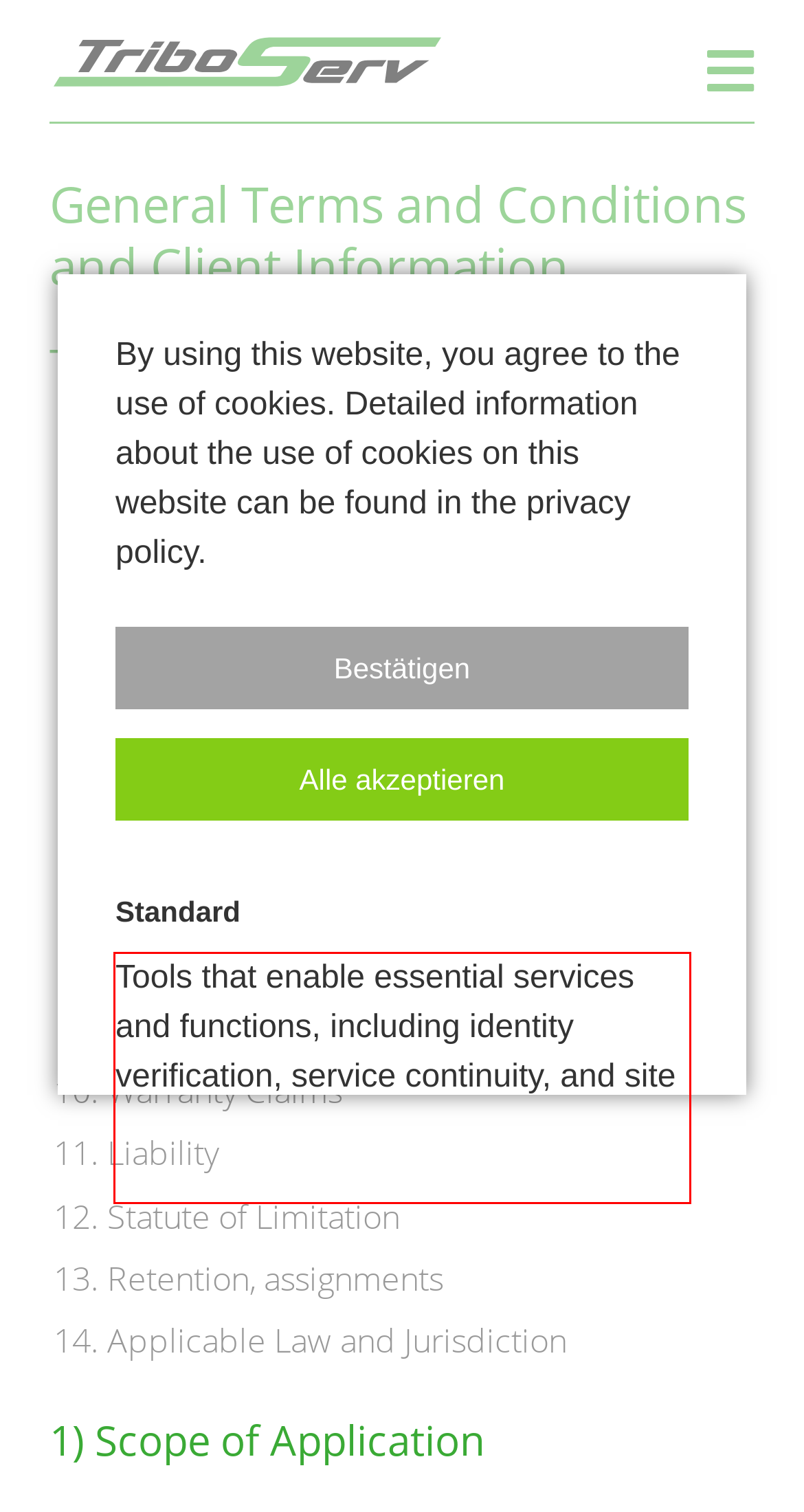You are given a screenshot with a red rectangle. Identify and extract the text within this red bounding box using OCR.

Tools that enable essential services and functions, including identity verification, service continuity, and site security. This option cannot be declined.